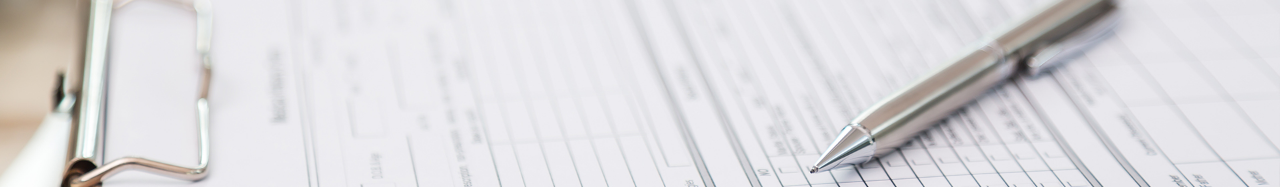Respond to the question below with a single word or phrase: What is the material of the pen?

Silver